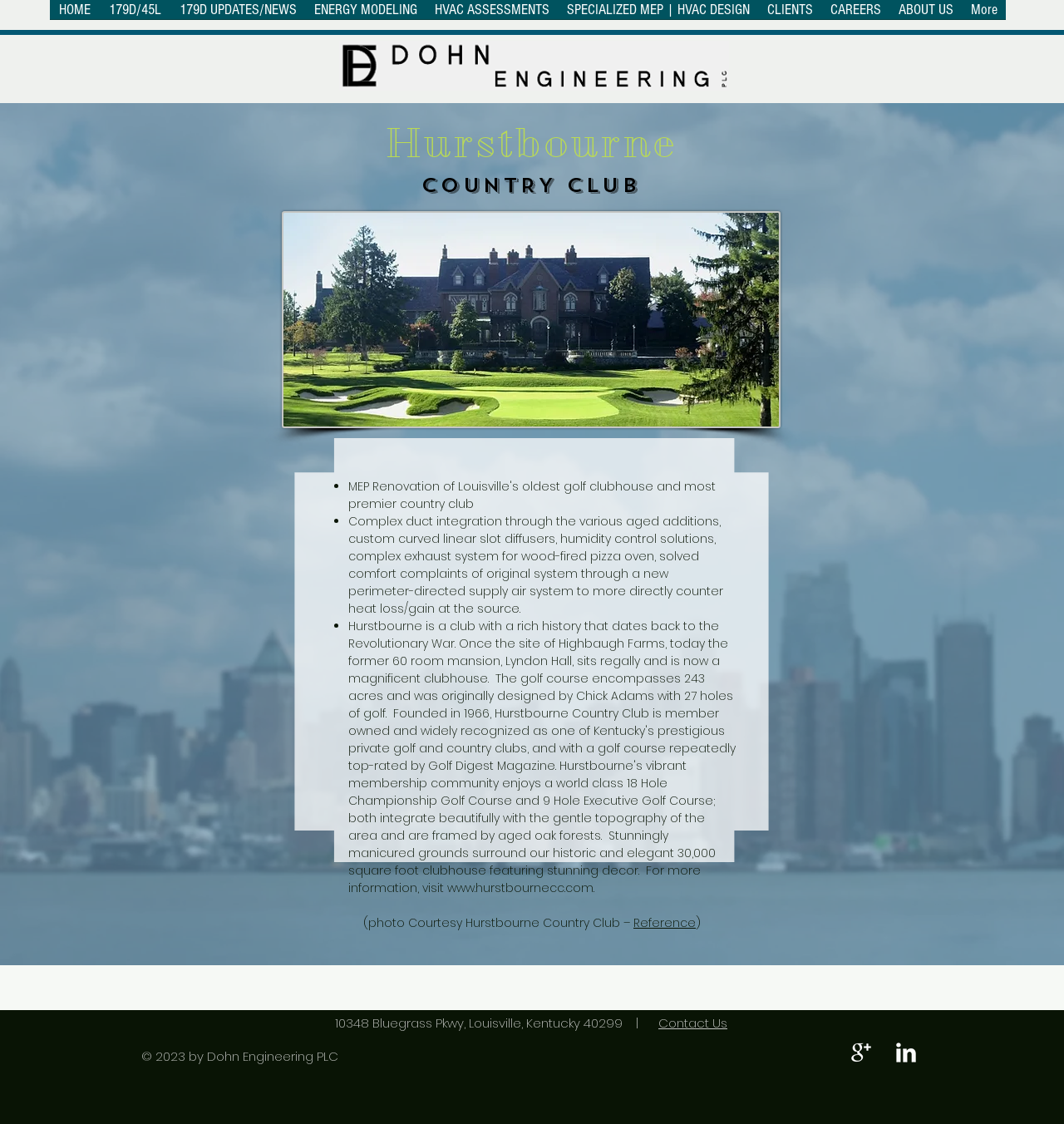Locate the bounding box of the user interface element based on this description: "HVAC ASSESSMENTS".

[0.4, 0.0, 0.524, 0.027]